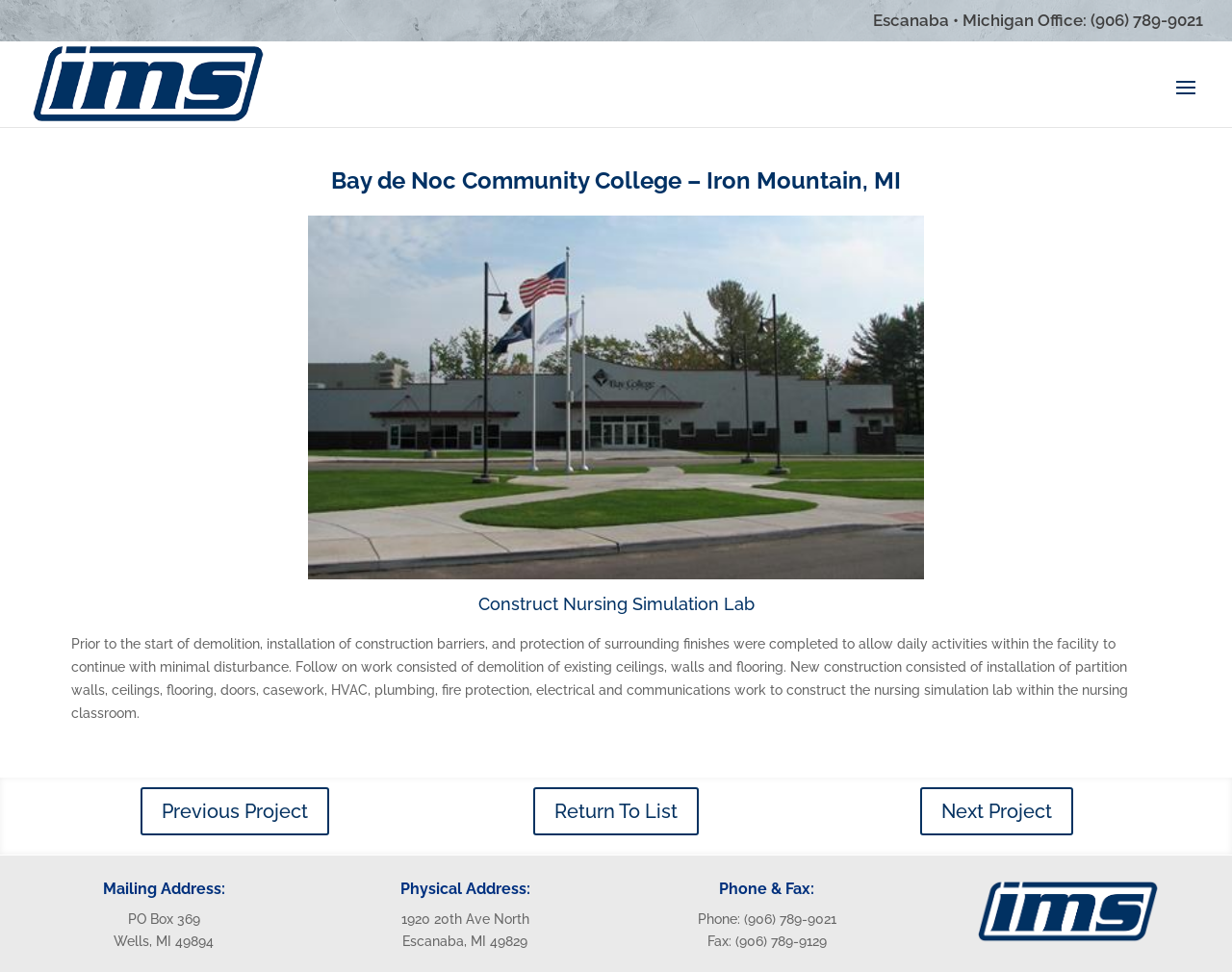Provide a short answer using a single word or phrase for the following question: 
What is the purpose of the project described on this page?

Construct Nursing Simulation Lab